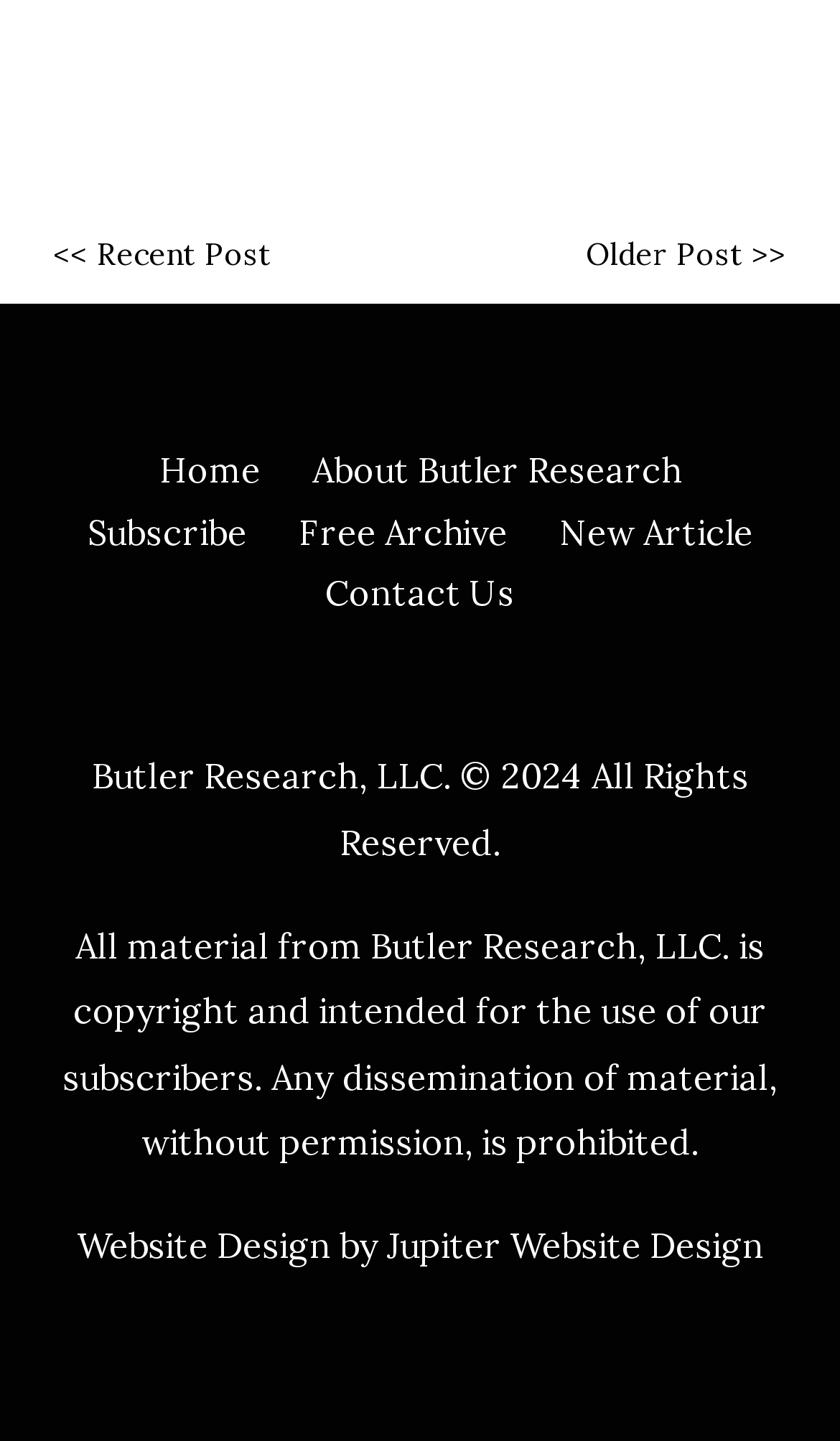Please answer the following question using a single word or phrase: 
What is the year of copyright?

2024